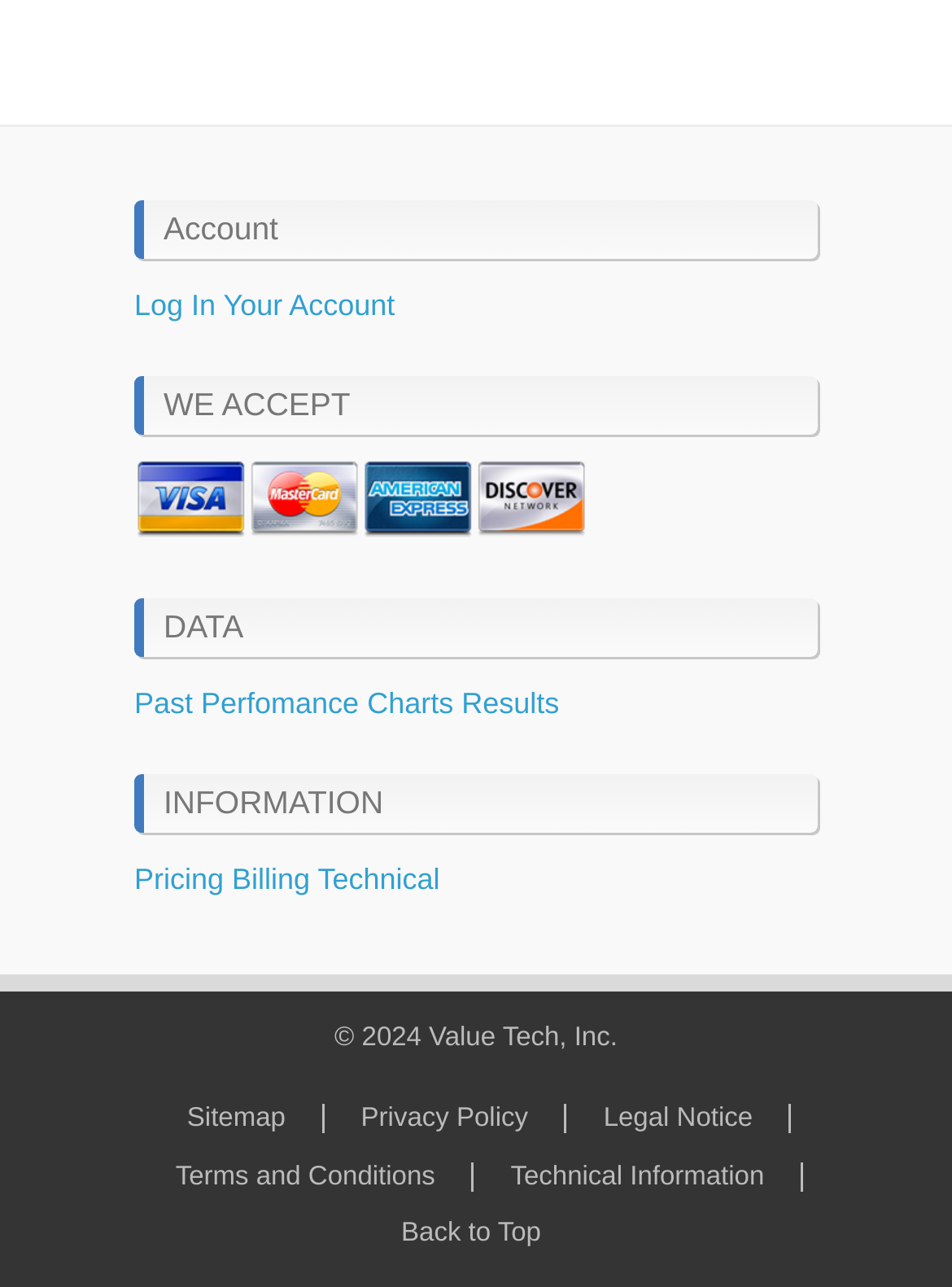What type of image is displayed on the webpage?
Based on the image, provide your answer in one word or phrase.

DATA